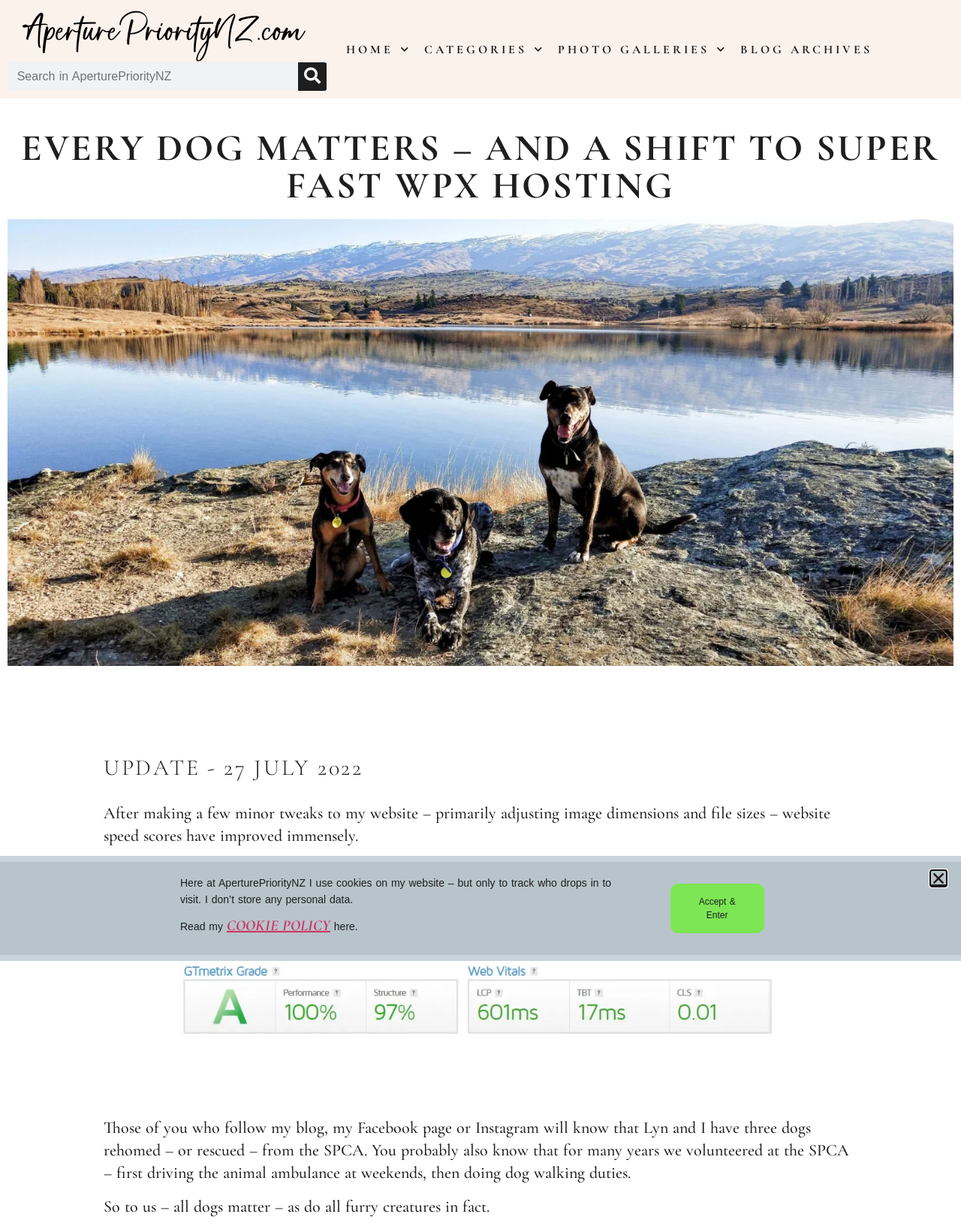Identify the bounding box coordinates of the section that should be clicked to achieve the task described: "Go to HOME page".

[0.355, 0.018, 0.433, 0.062]